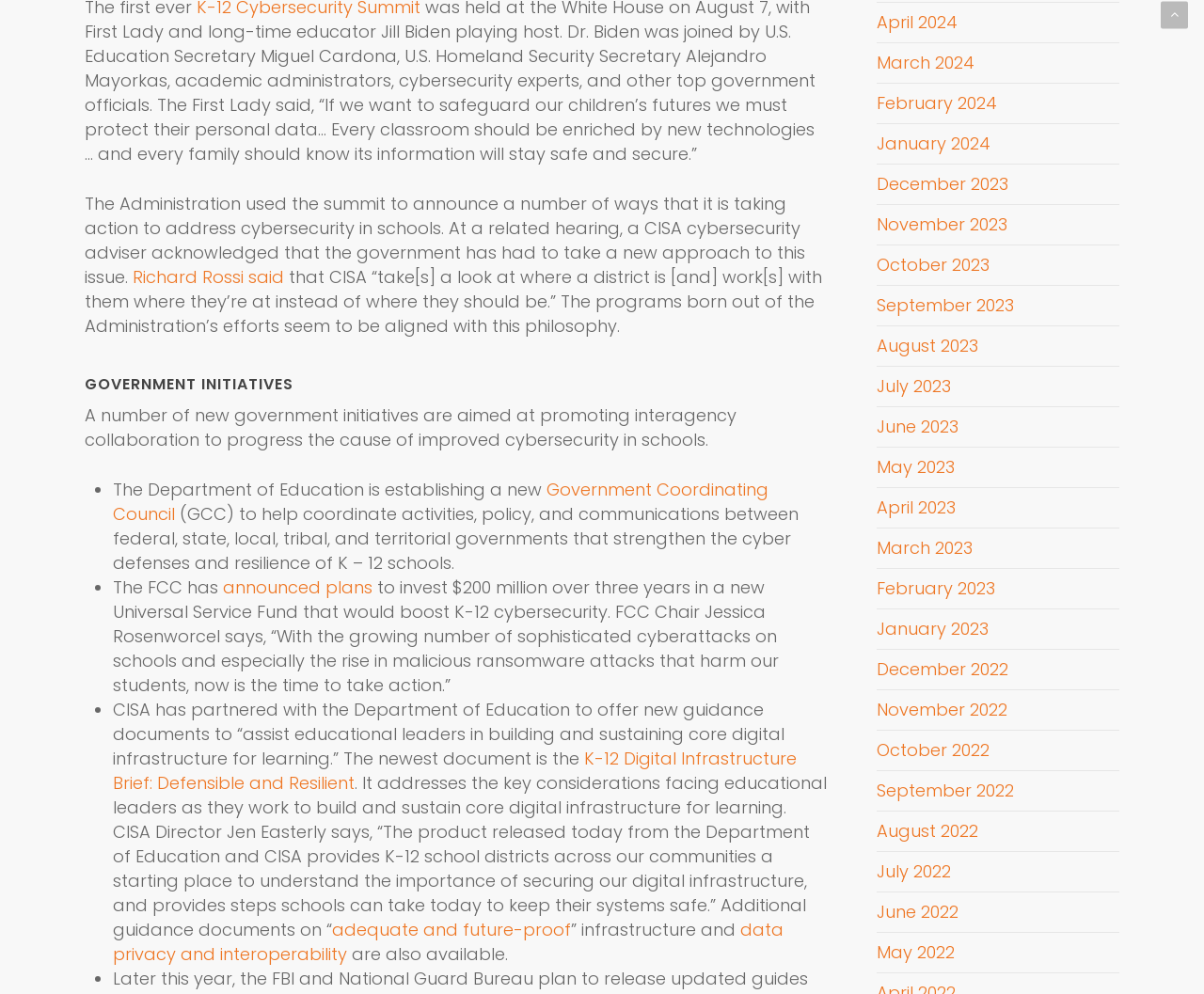Find the bounding box coordinates of the clickable region needed to perform the following instruction: "View 'K-12 Digital Infrastructure Brief: Defensible and Resilient'". The coordinates should be provided as four float numbers between 0 and 1, i.e., [left, top, right, bottom].

[0.094, 0.751, 0.662, 0.799]